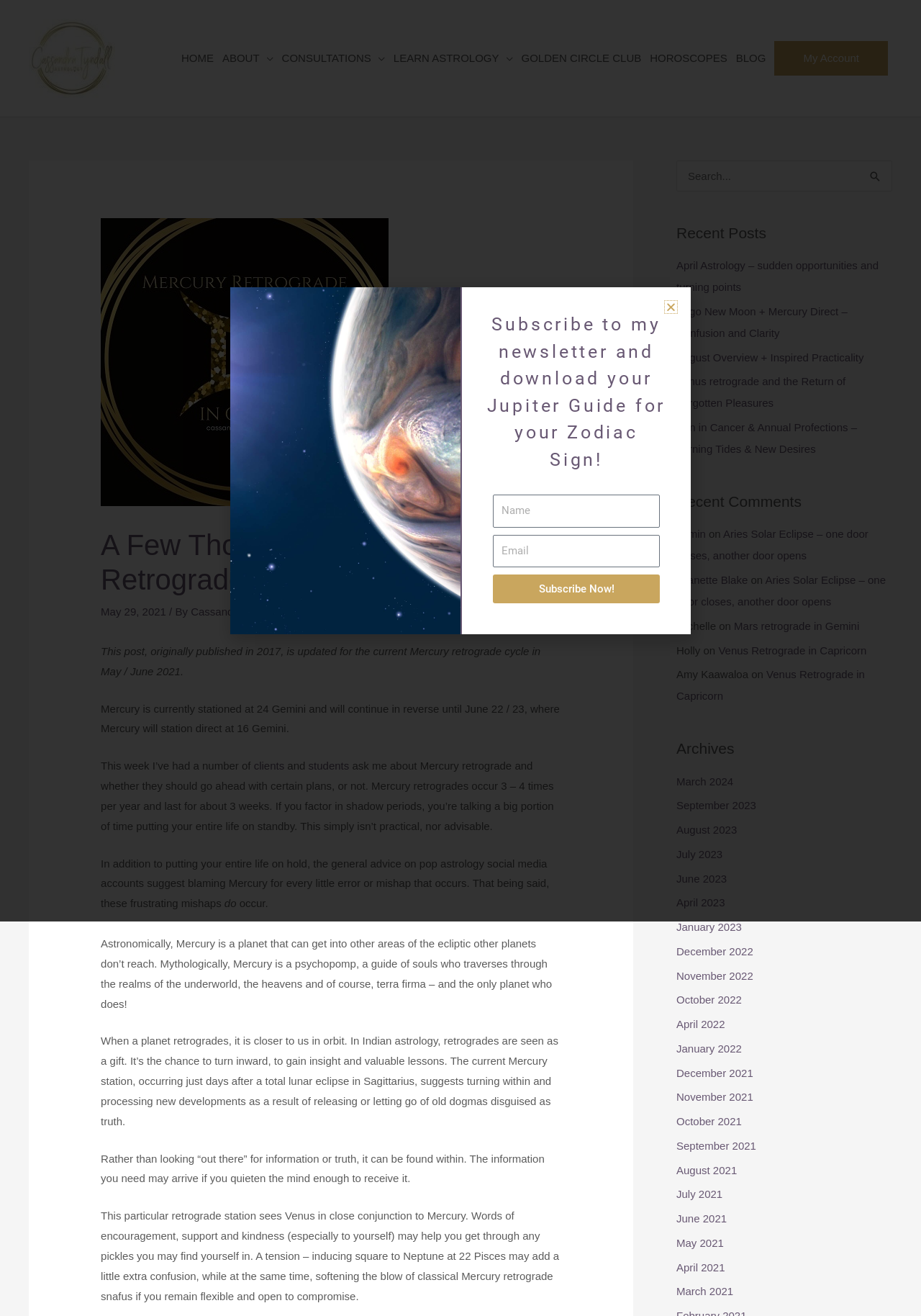What is the significance of Venus in close conjunction to Mercury?
Using the image, elaborate on the answer with as much detail as possible.

According to the article, Venus in close conjunction to Mercury suggests that words of encouragement, support, and kindness (especially to yourself) may help you get through any difficulties you may find yourself in during this retrograde period.